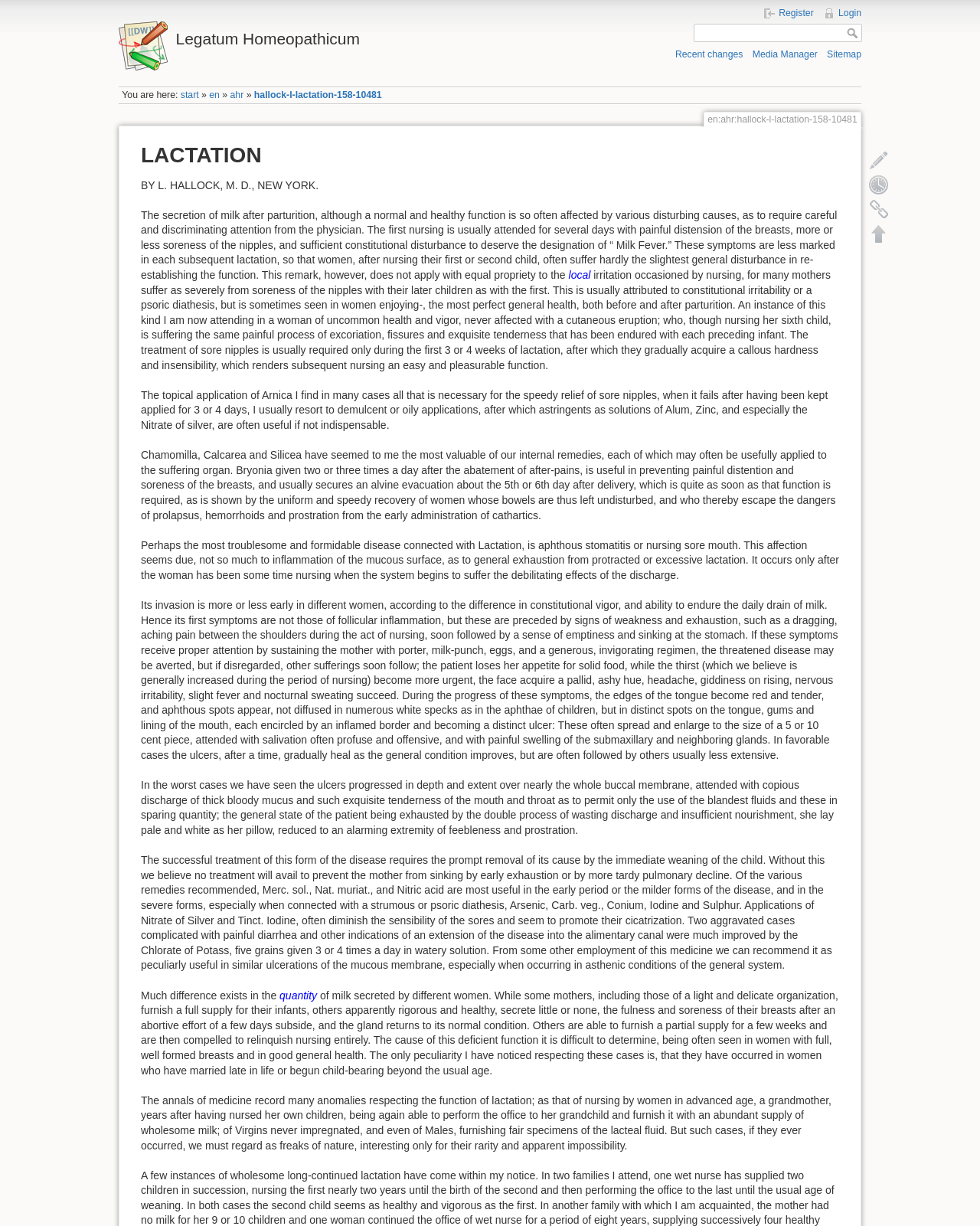Answer the question below using just one word or a short phrase: 
What is the name of the website?

Legatum Homeopathicum